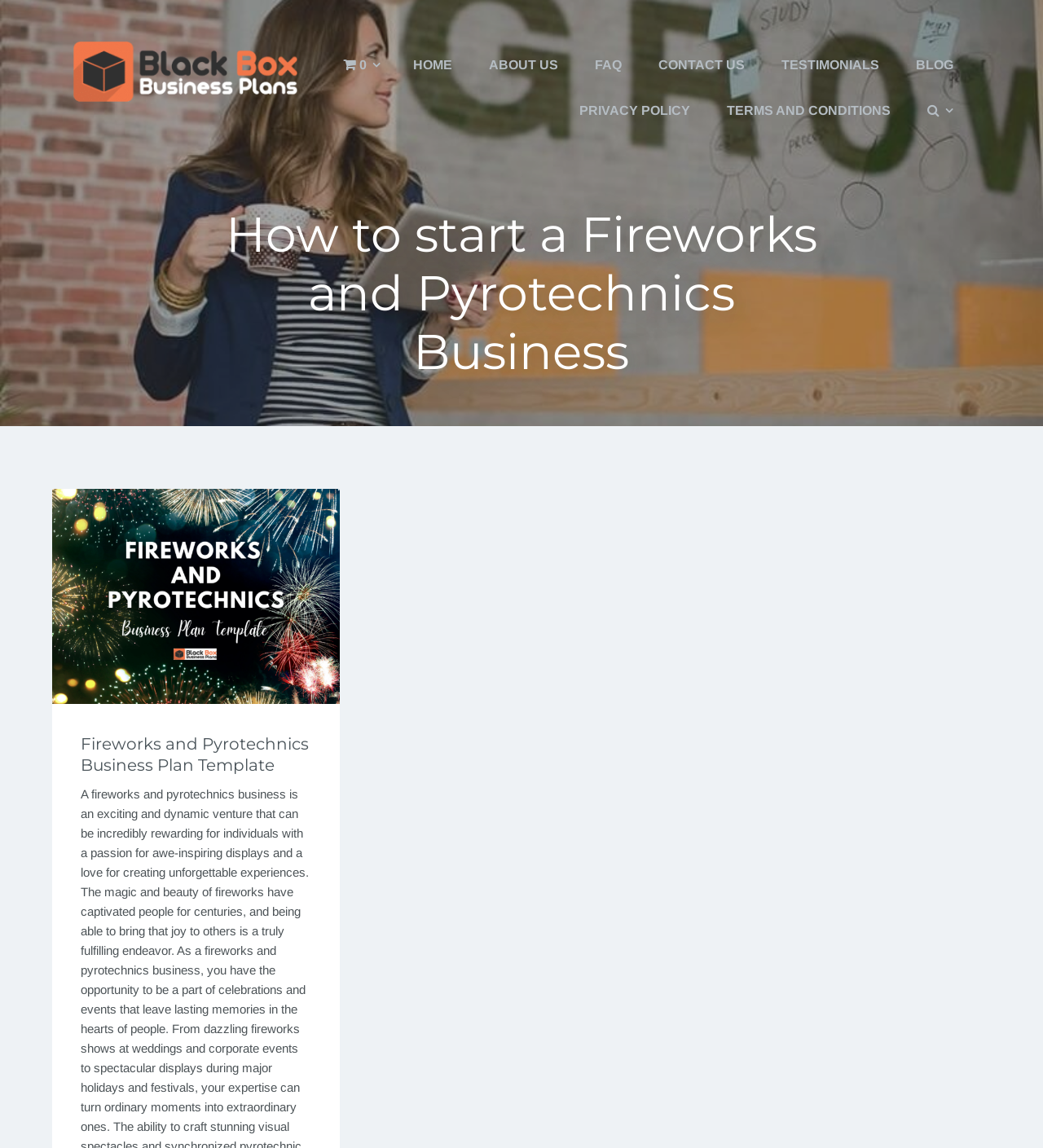Given the description of the UI element: "Terms and Conditions", predict the bounding box coordinates in the form of [left, top, right, bottom], with each value being a float between 0 and 1.

[0.682, 0.077, 0.87, 0.117]